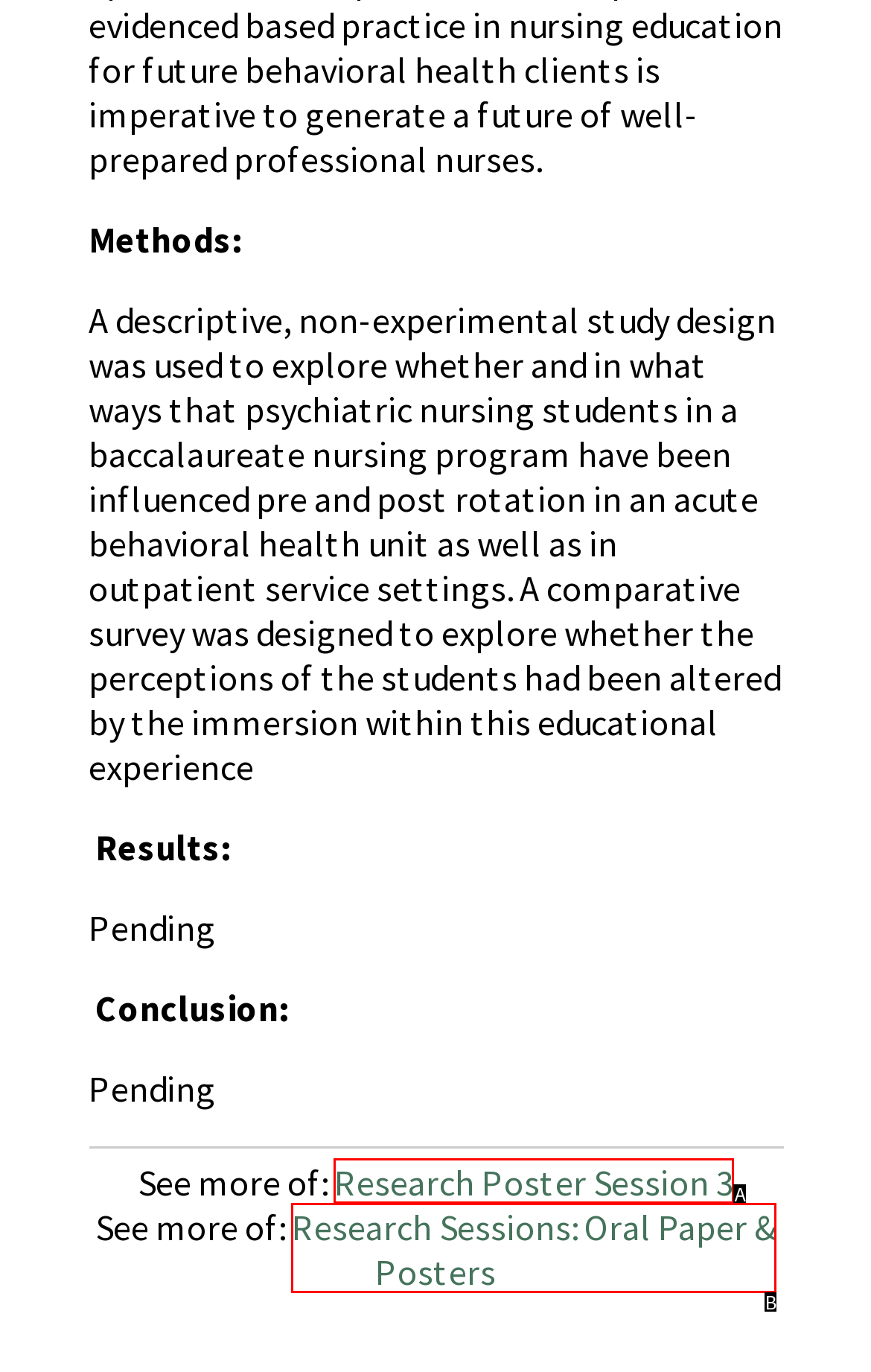From the available choices, determine which HTML element fits this description: Research Poster Session 3 Respond with the correct letter.

A